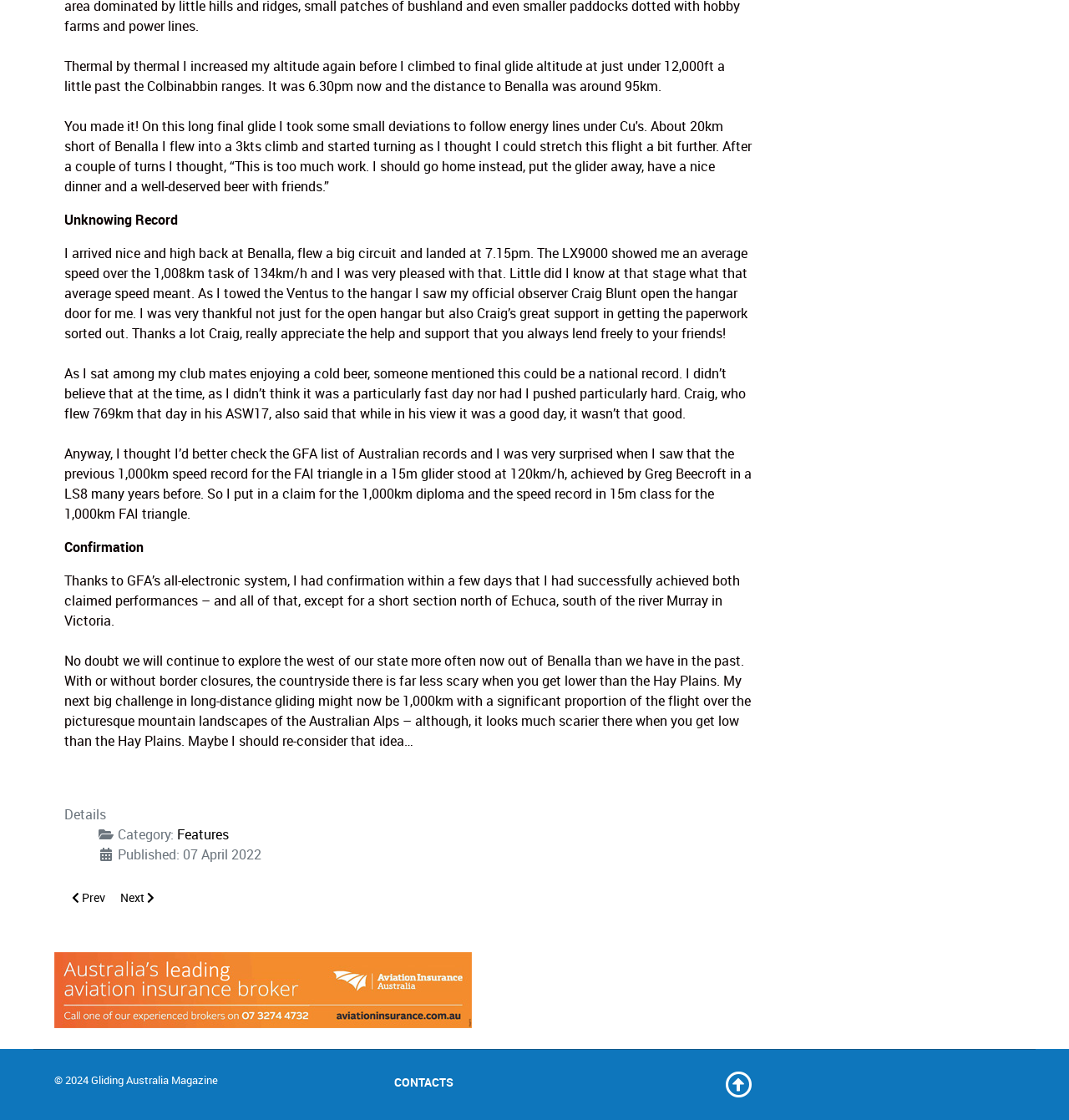With reference to the image, please provide a detailed answer to the following question: What is the name of the magazine that published this article?

The answer can be found at the bottom of the article, where the copyright notice mentions Gliding Australia Magazine.